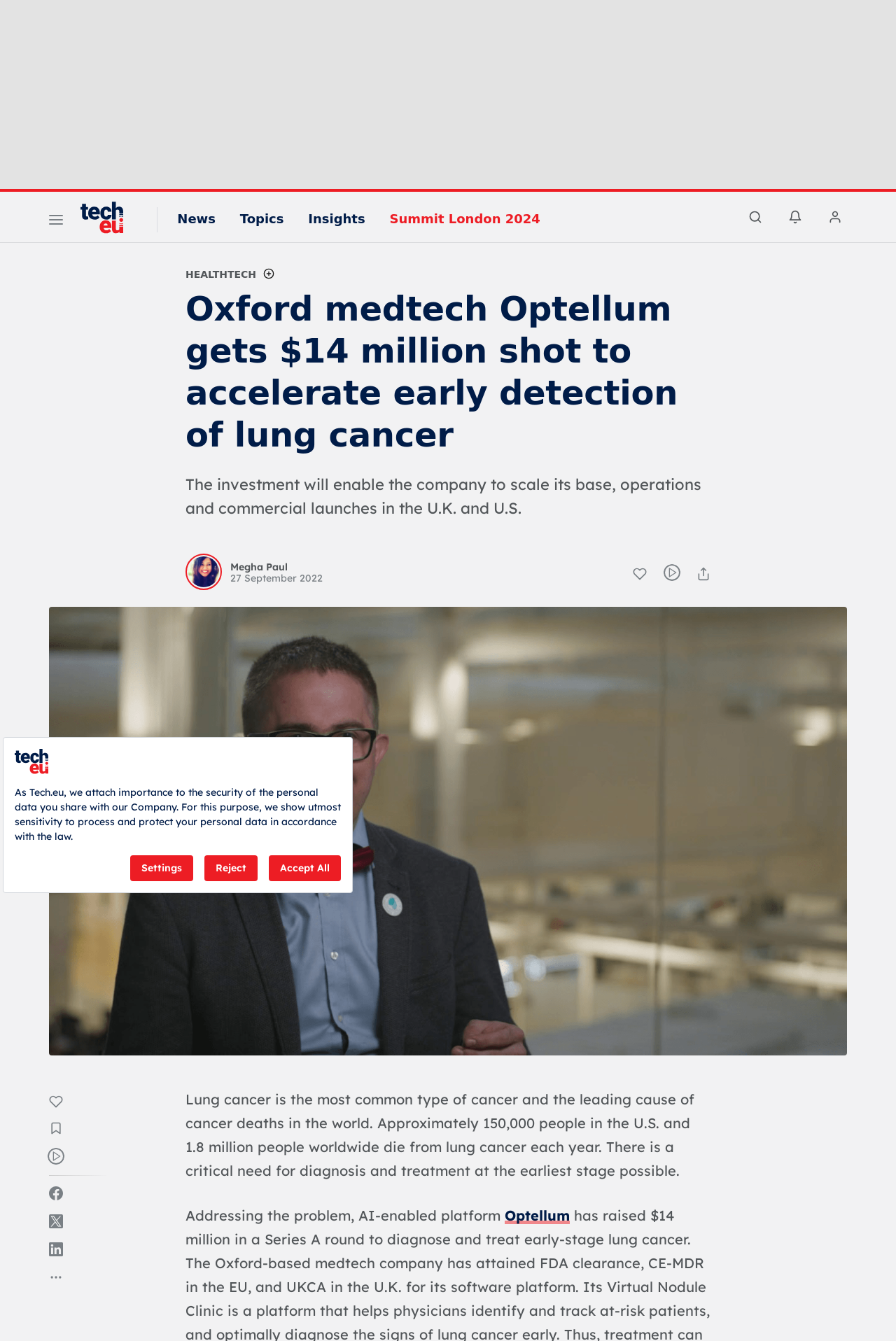Please examine the image and provide a detailed answer to the question: What is the topic of the article?

The topic of the article is lung cancer, which is mentioned in the StaticText element with the text 'Lung cancer is the most common type of cancer and the leading cause of cancer deaths in the world.' This text provides context for the article and indicates that the topic is lung cancer.